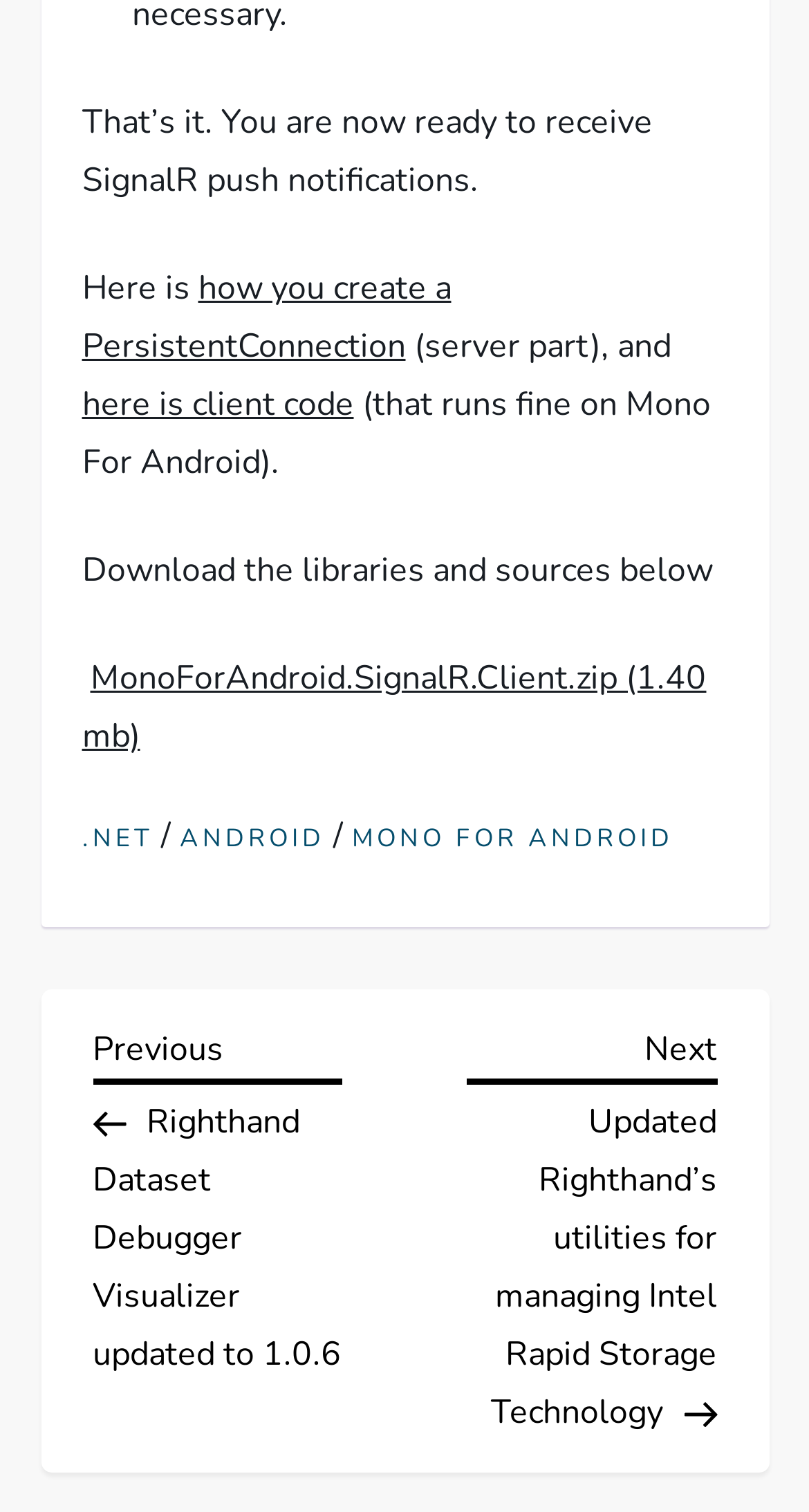Determine the bounding box coordinates for the region that must be clicked to execute the following instruction: "Go to .NET page".

[0.101, 0.545, 0.188, 0.566]